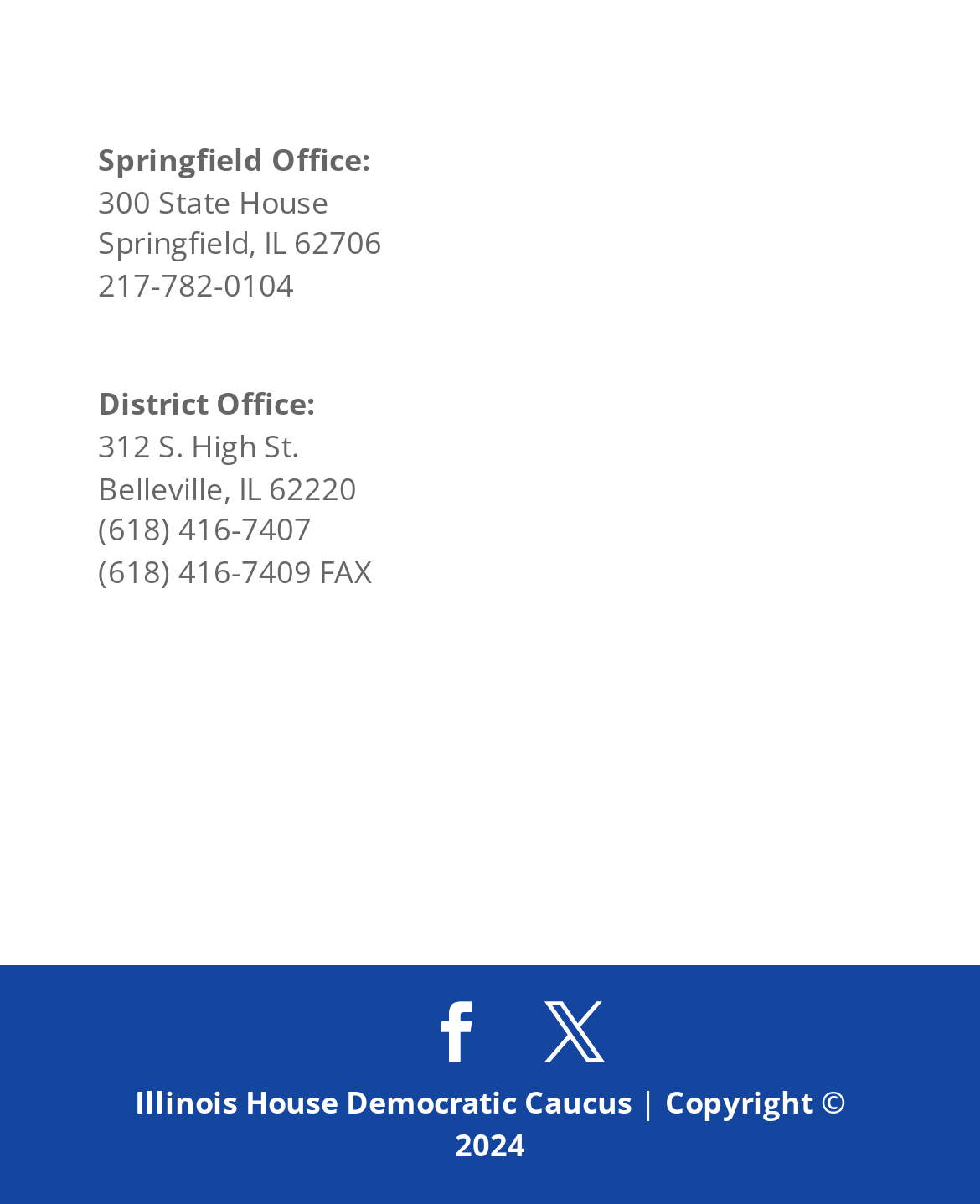What is the phone number of the District Office?
Based on the image, provide your answer in one word or phrase.

(618) 416-7407